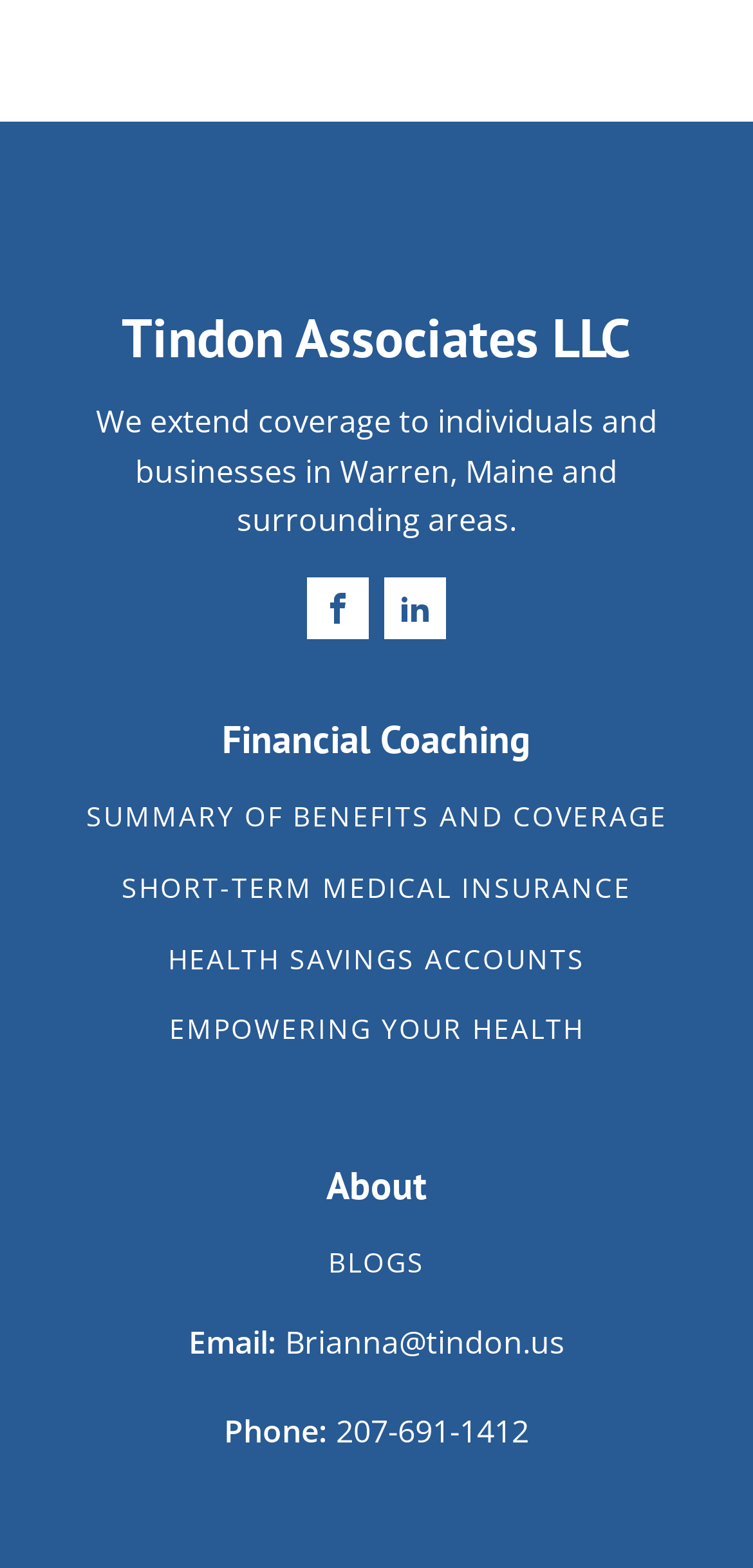Please determine the bounding box coordinates of the section I need to click to accomplish this instruction: "Read terms and conditions".

None